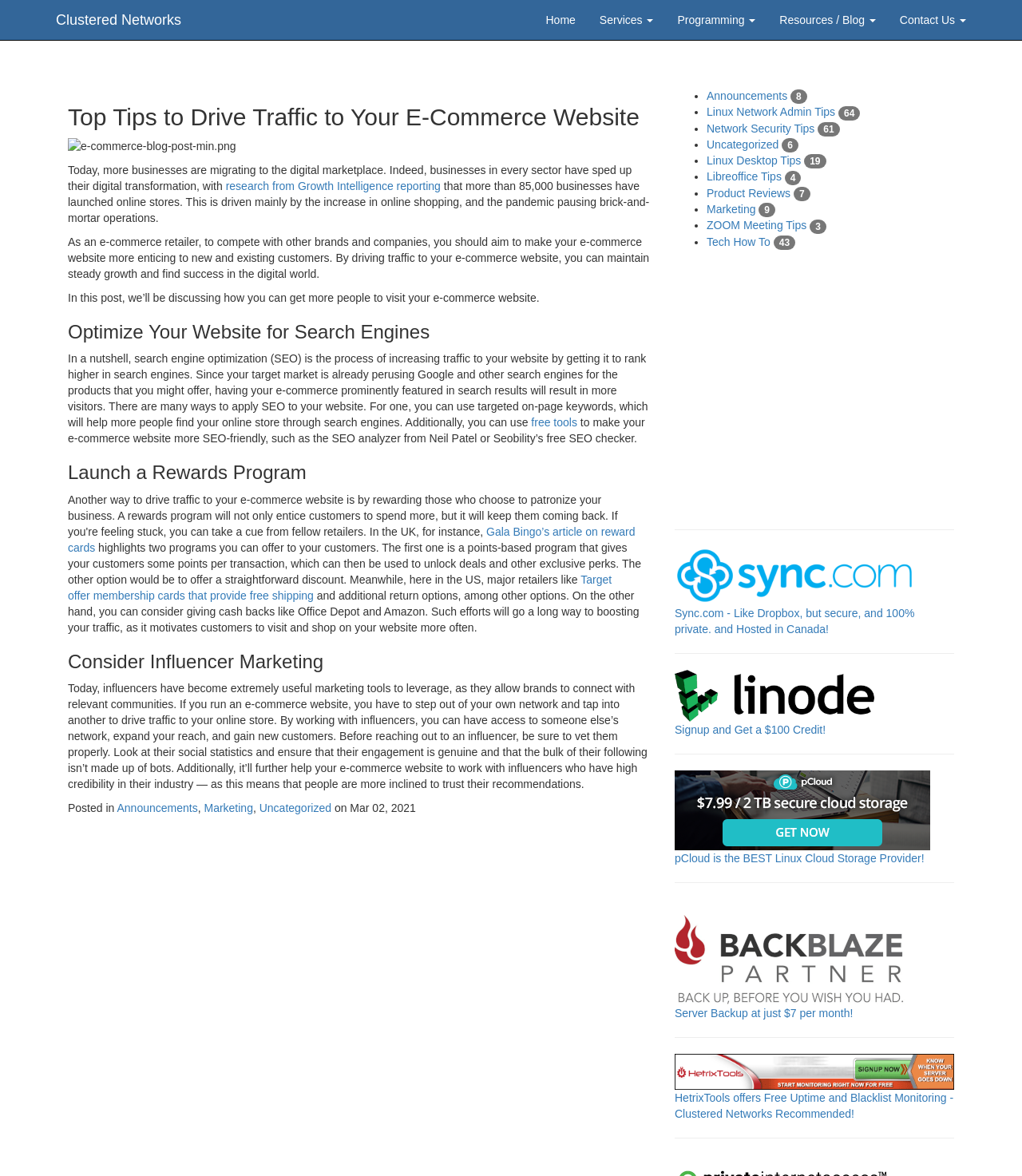Find and provide the bounding box coordinates for the UI element described here: "aria-label="Advertisement" name="aswift_0" title="Advertisement"". The coordinates should be given as four float numbers between 0 and 1: [left, top, right, bottom].

[0.66, 0.233, 0.934, 0.423]